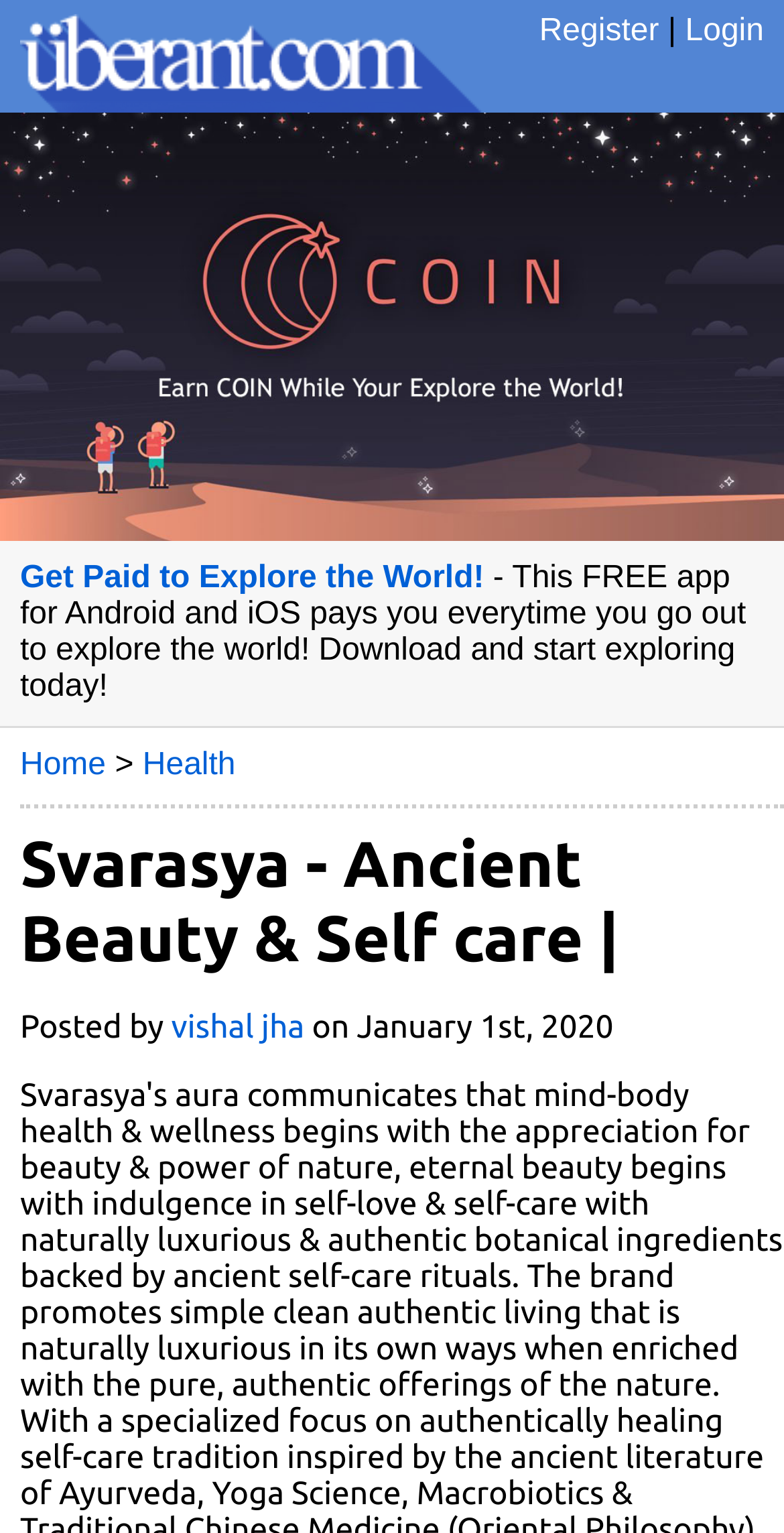Give a one-word or short phrase answer to the question: 
What is the date of the article?

January 1st, 2020